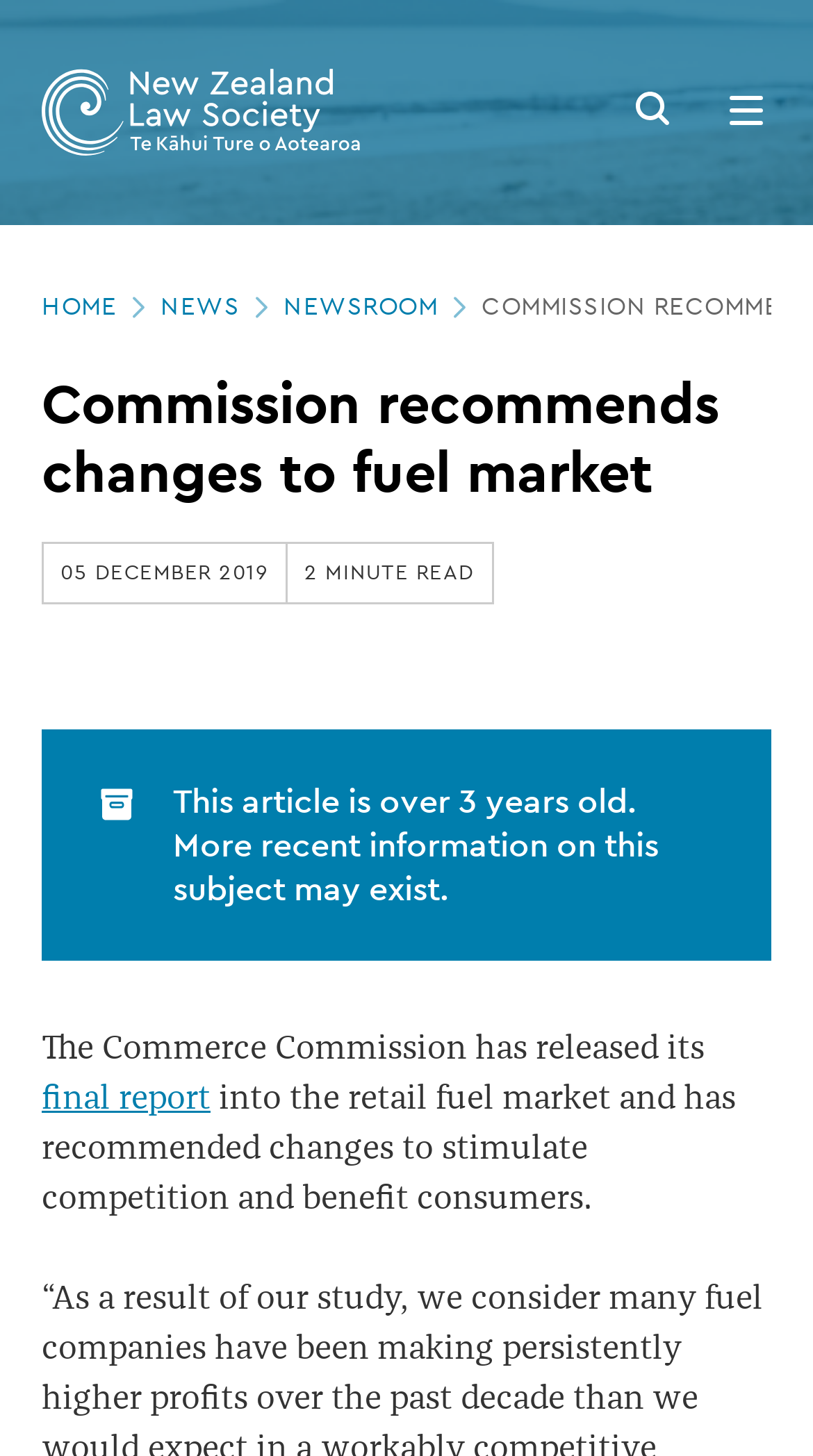How long does it take to read the article?
Please respond to the question with a detailed and thorough explanation.

The time it takes to read the article is specified as '2 MINUTE READ' below the heading of the article.